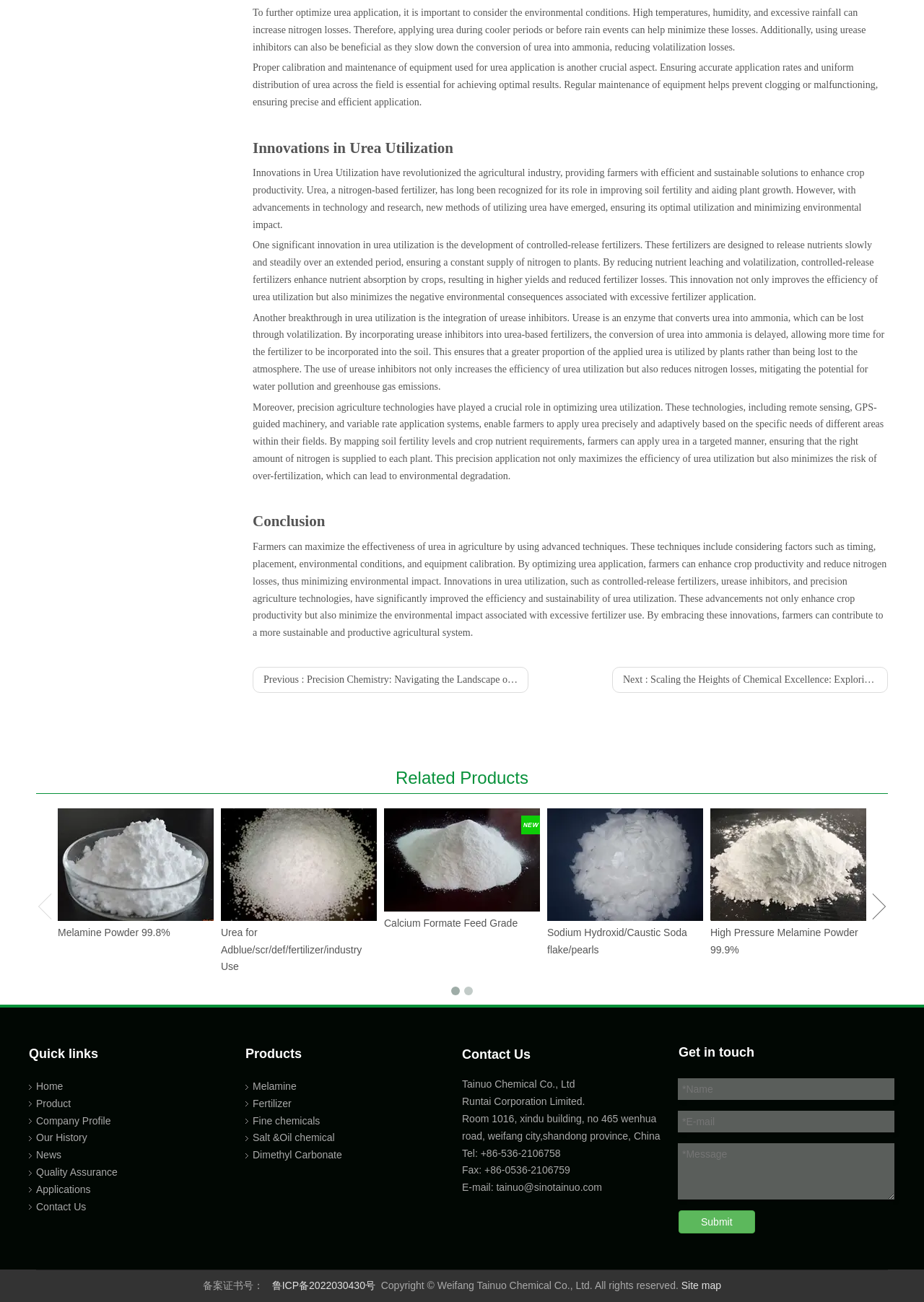Identify the bounding box coordinates of the clickable section necessary to follow the following instruction: "Click the 'Contact Us' link". The coordinates should be presented as four float numbers from 0 to 1, i.e., [left, top, right, bottom].

[0.039, 0.922, 0.093, 0.931]